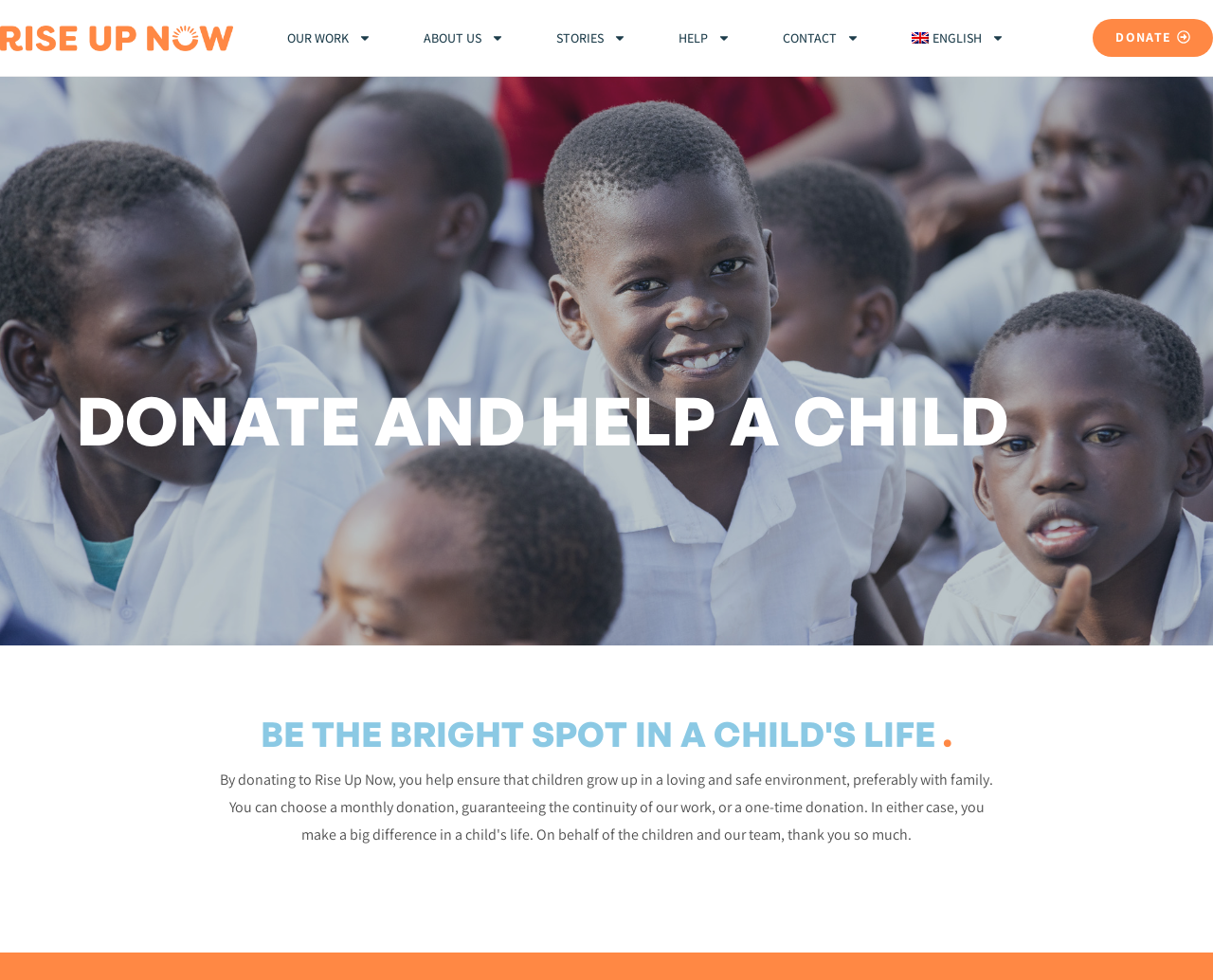What is the tone of the headings on the donation page?
Using the image, provide a detailed and thorough answer to the question.

The headings on the donation page, such as 'DONATE AND HELP A CHILD' and 'BE THE BRIGHT SPOT IN A CHILD'S LIFE', have an inspirational and uplifting tone, encouraging users to take action and make a positive impact.